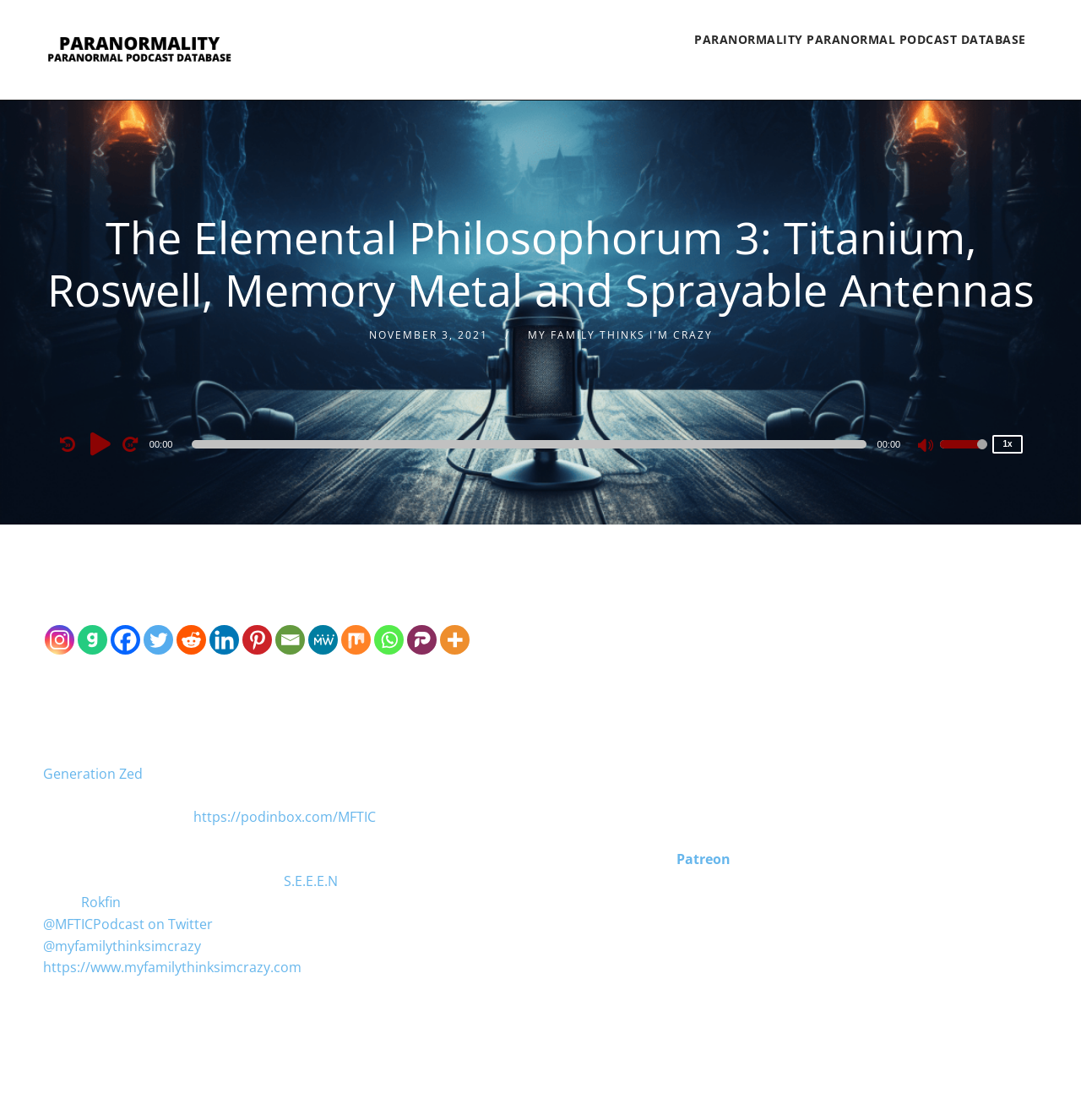What is the license under which the music is released?
Provide a well-explained and detailed answer to the question.

I found the answer by looking at the static text element with the text 'Released under a Creative Commons Attribution International 4.0 License' which suggests that the music is released under this license.